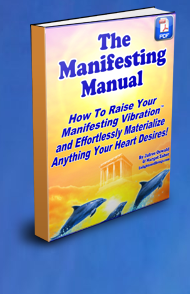Please provide a comprehensive answer to the question below using the information from the image: What format is the manual available in?

The question asks about the format in which the manual is available. The caption mentions that the manual is presented in a three-dimensional perspective and is indicated to be available in PDF format, which directly answers the question.